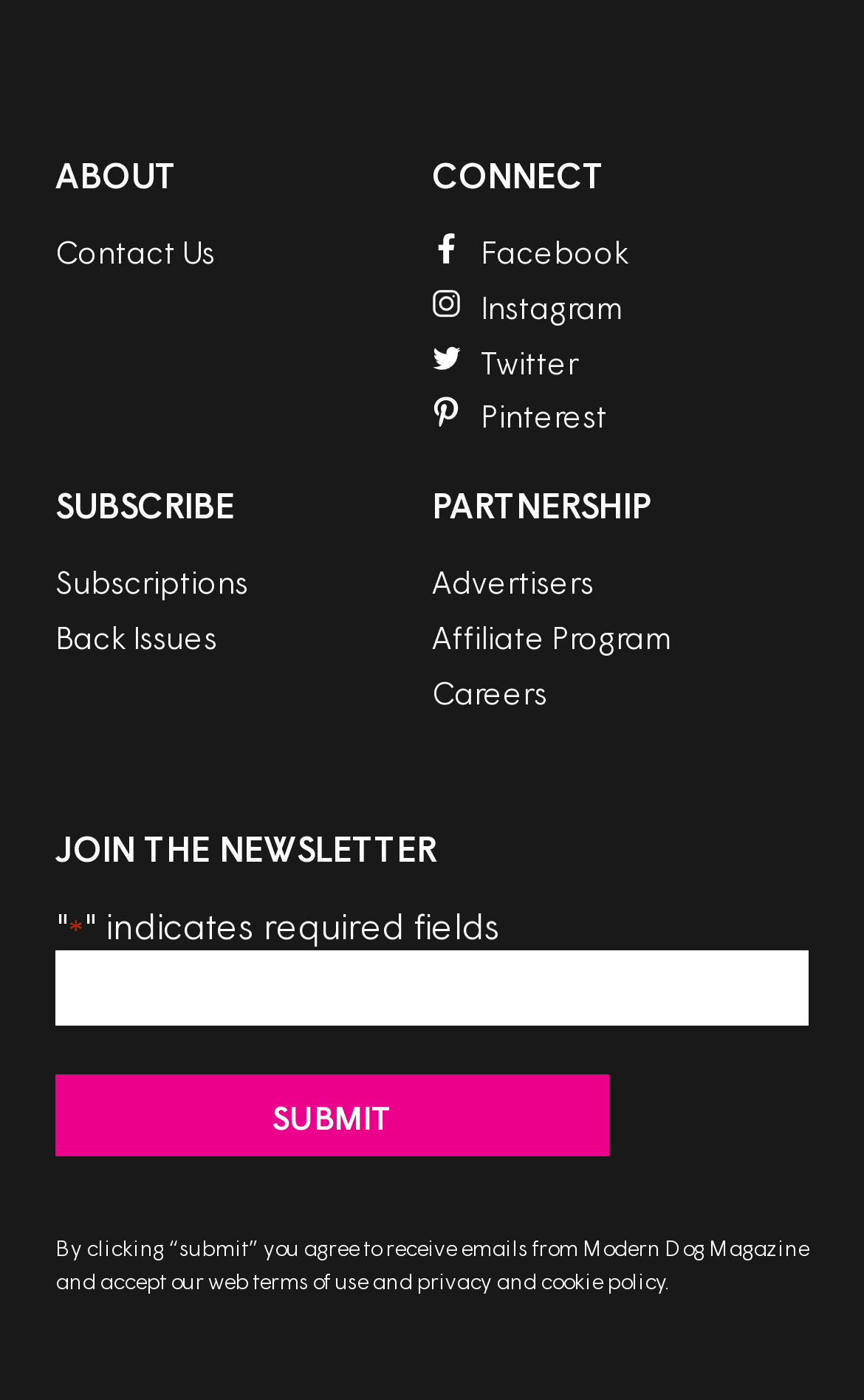Provide the bounding box coordinates, formatted as (top-left x, top-left y, bottom-right x, bottom-right y), with all values being floating point numbers between 0 and 1. Identify the bounding box of the UI element that matches the description: alt="Apple App Store Button"

[0.064, 0.02, 0.449, 0.051]